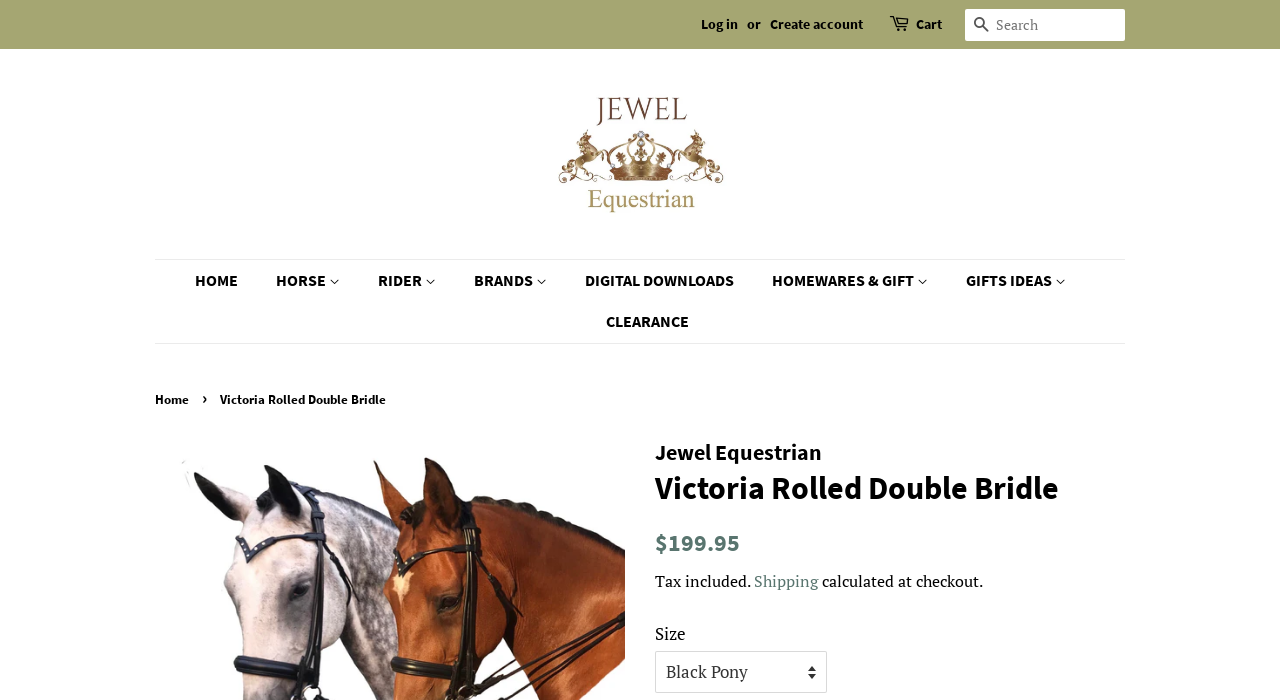Identify the bounding box coordinates of the clickable region to carry out the given instruction: "Go to HOME page".

[0.152, 0.372, 0.201, 0.431]